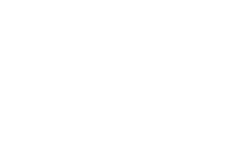What sector is the article related to?
Give a detailed and exhaustive answer to the question.

The article discusses photovoltaic companies, which are involved in the production of solar panels, a key component of renewable energy. Therefore, the article is related to the renewable energy sector.